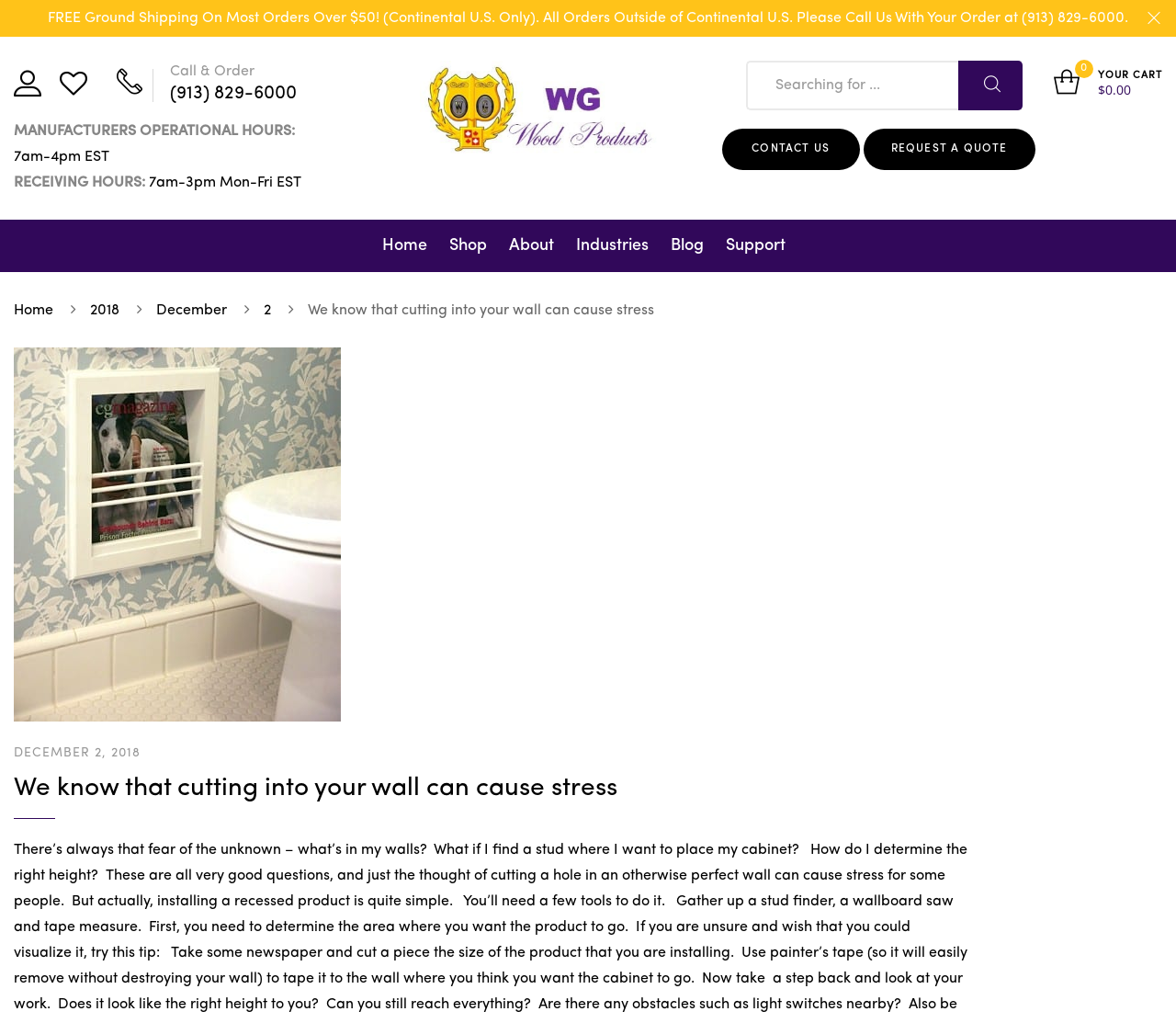Find the bounding box coordinates for the HTML element described as: "2018". The coordinates should consist of four float values between 0 and 1, i.e., [left, top, right, bottom].

[0.077, 0.296, 0.102, 0.311]